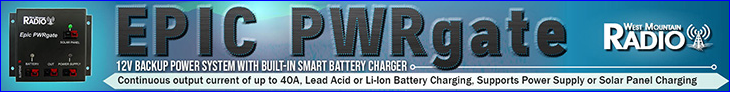Offer an in-depth description of the image shown.

The image showcases the **Epic PWRGate Power Gate** from West Mountain Radio, presented in an eye-catching banner format. This 12V backup power system features a built-in smart battery charger, designed to provide continuous output current of up to 40A. It's capable of supporting both lead-acid and lithium-ion battery charging, making it versatile for various power supply needs. Additionally, the system is compatible with solar panel charging, emphasizing its utility for outdoor or off-grid applications. The banner effectively highlights the product's capabilities with bold graphics and concise text, making it appealing to potential customers interested in power solutions.